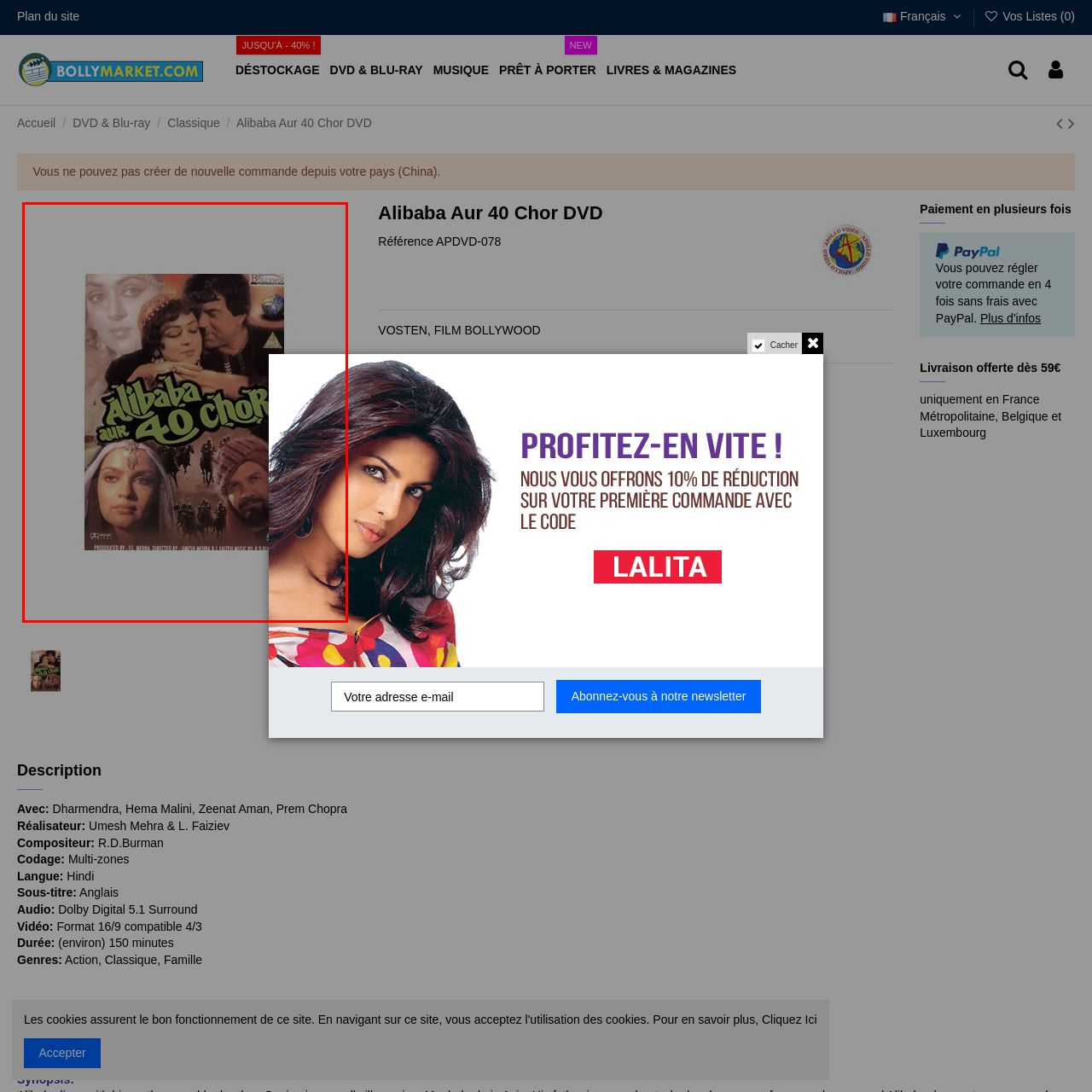Who are the notable actors in the film?
Inspect the image within the red bounding box and answer concisely using one word or a short phrase.

Dharmendra, Hema Malini, and Zeenat Aman